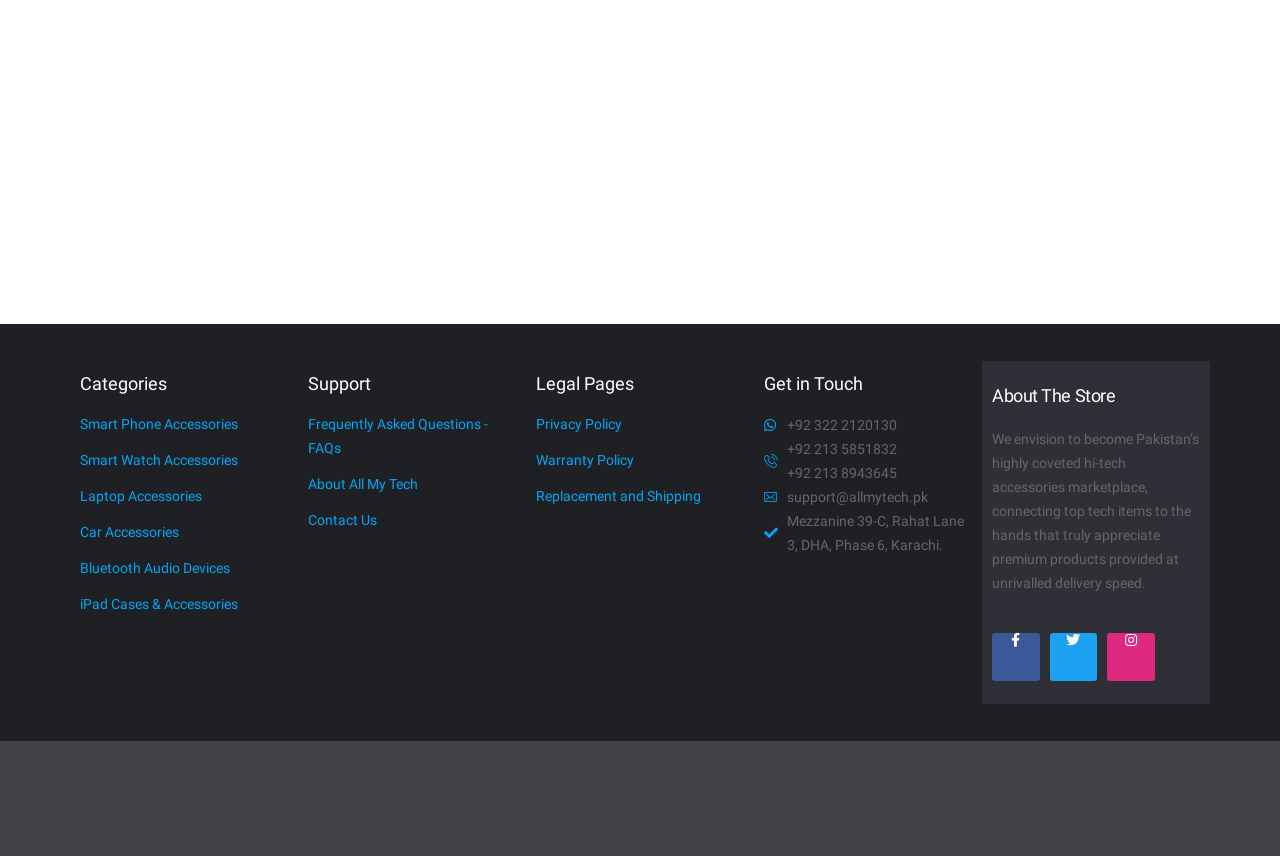Answer briefly with one word or phrase:
What categories are listed on the webpage?

Smart Phone Accessories, etc.